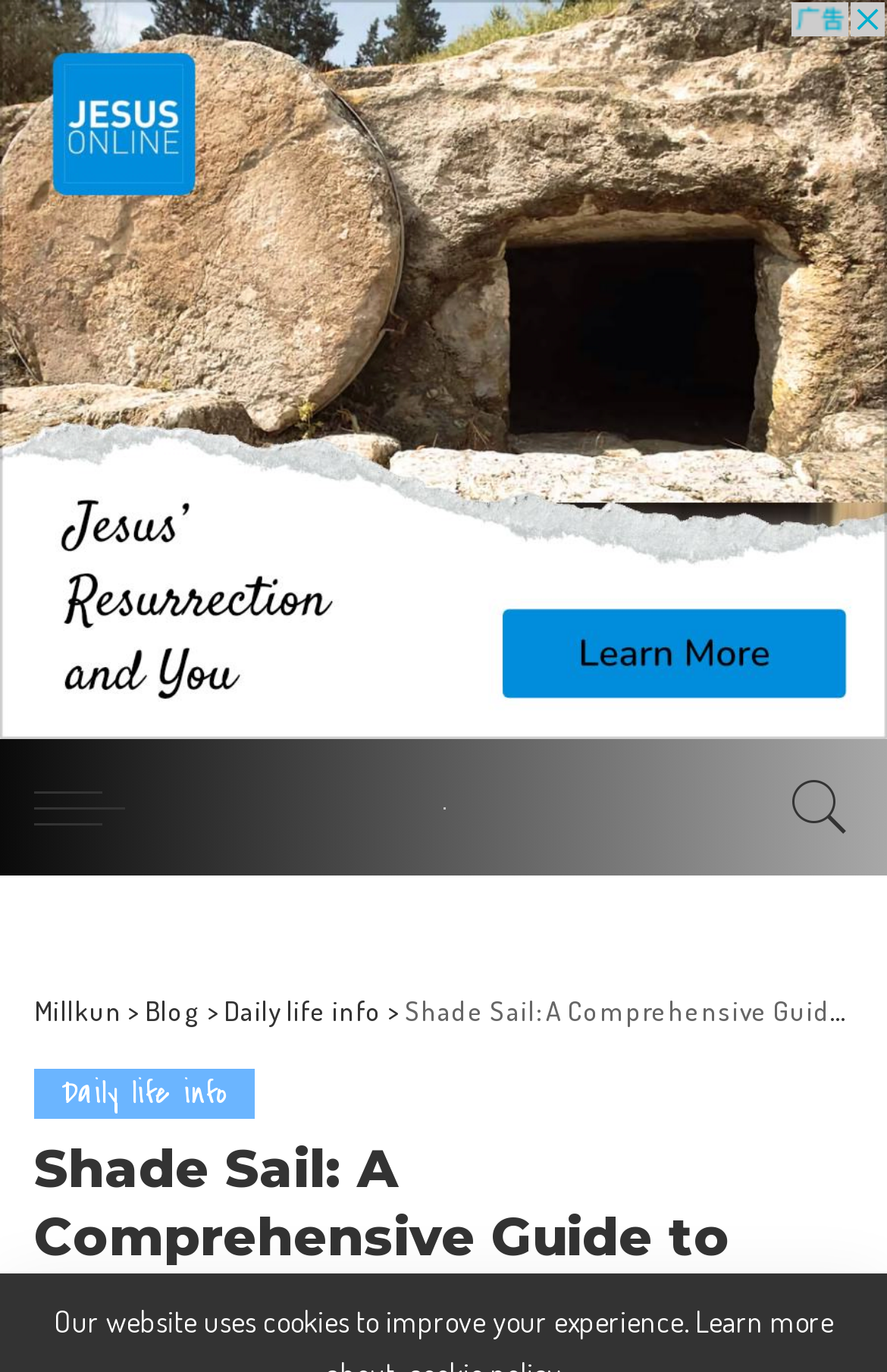What is the name of the website?
Using the image, provide a detailed and thorough answer to the question.

I found the name of the website by looking at the link element with the text 'Millkun' which is located at the top of the webpage, indicating that it is the website's logo or title.